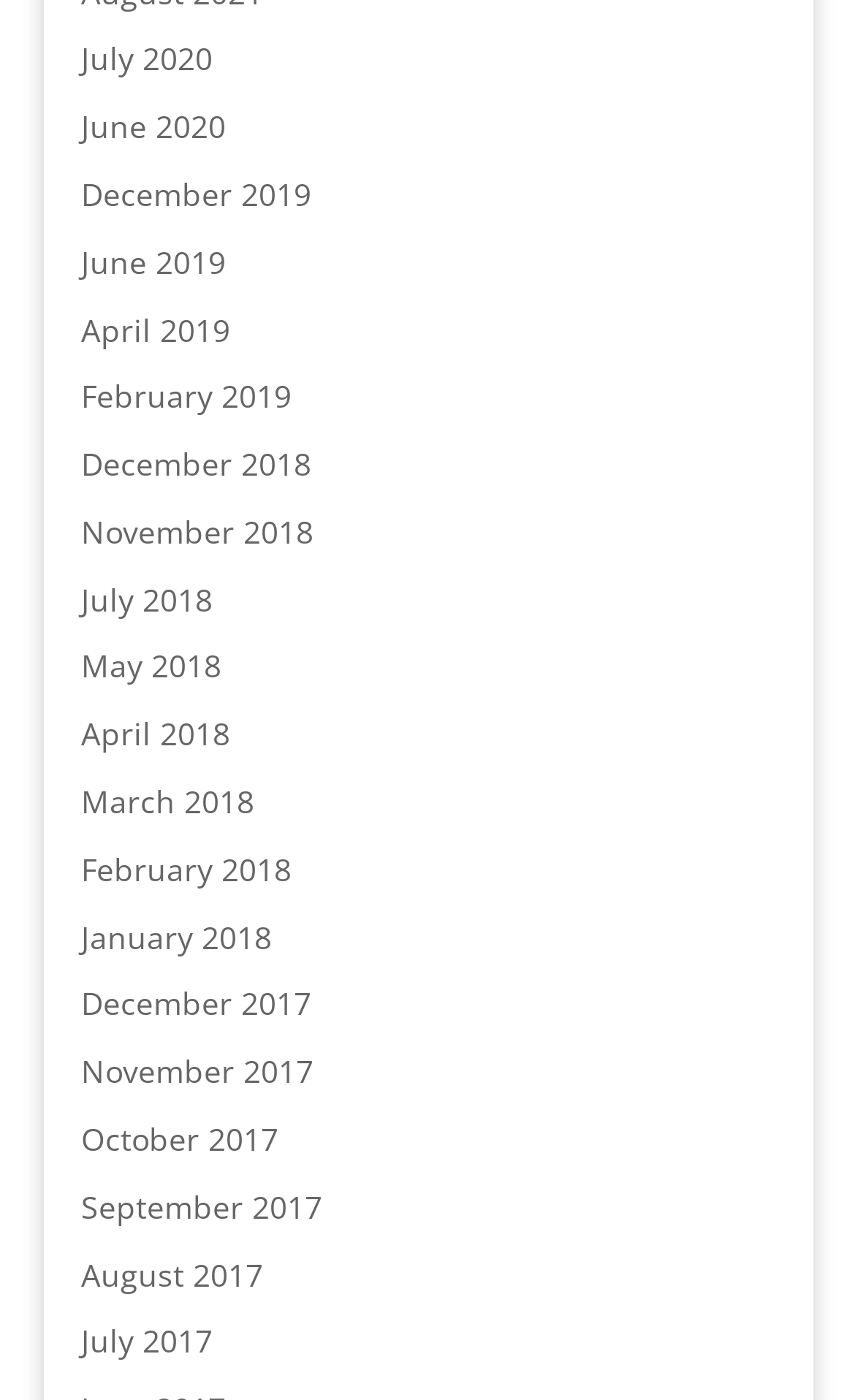Give a succinct answer to this question in a single word or phrase: 
What is the earliest month and year available on this webpage?

July 2017